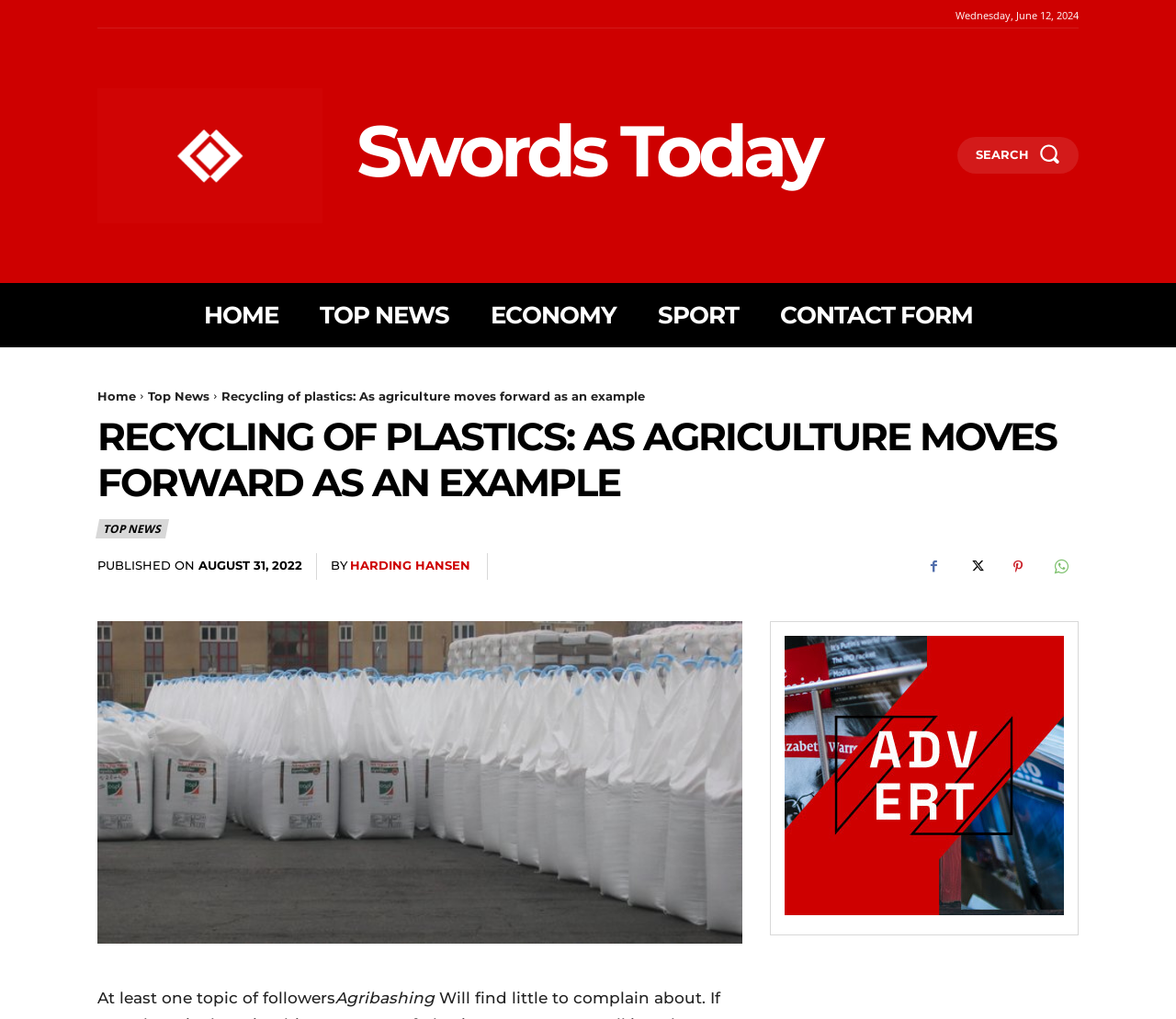Locate the bounding box coordinates of the element that should be clicked to execute the following instruction: "Go to the home page".

[0.173, 0.277, 0.236, 0.341]